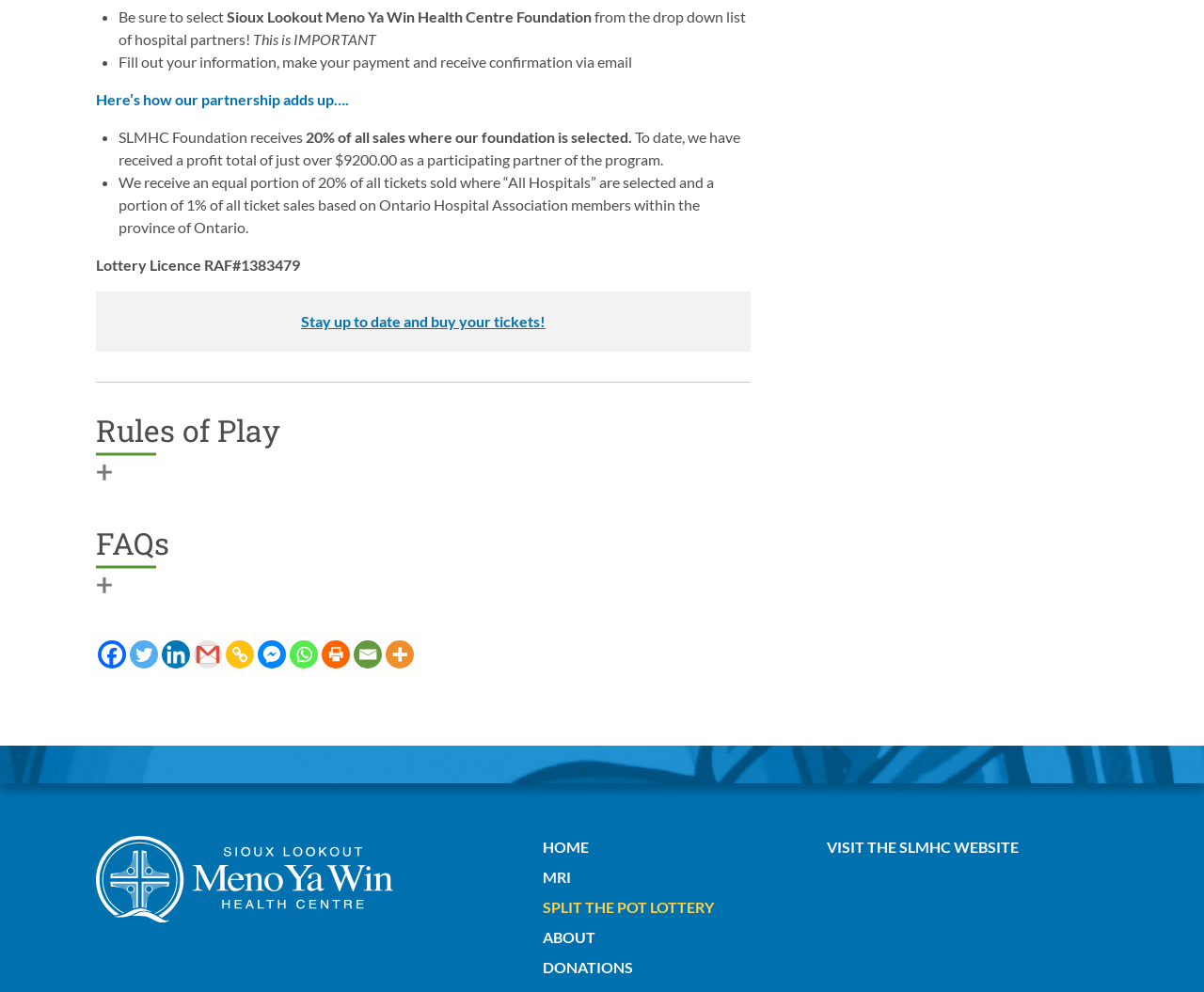Respond with a single word or phrase to the following question: What percentage of all sales goes to the SLMHC Foundation?

20%